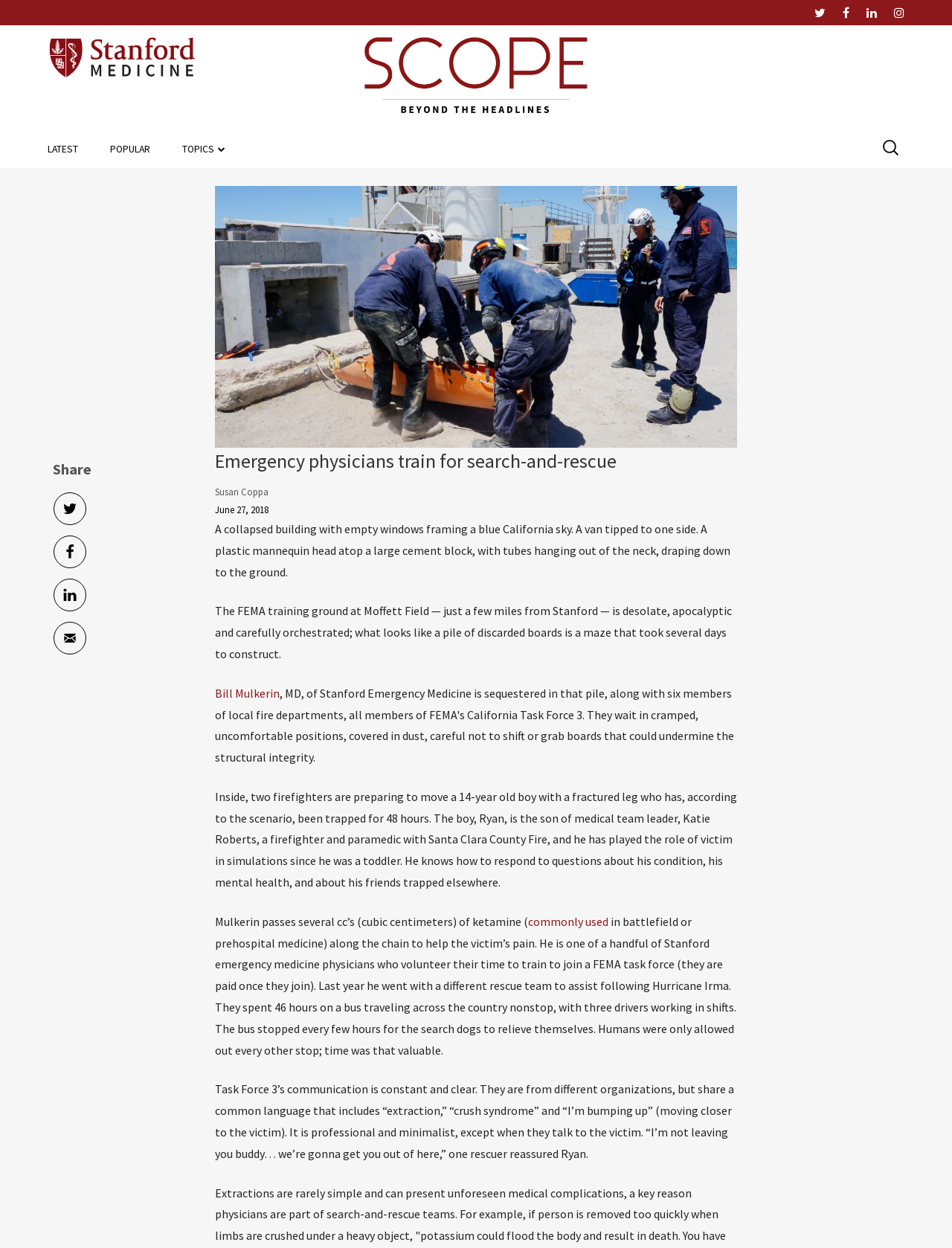Generate a thorough explanation of the webpage's elements.

The webpage is about a disaster preparation search-and-rescue drill conducted by Stanford Emergency Medicine physicians at Moffett Field. At the top of the page, there is a navigation menu with social links to Twitter, Facebook, LinkedIn, and Instagram, as well as a link to "Stanford Medicine" with an accompanying image. Below this, there is a Scope logo with a link and an image.

The main content of the page is divided into two sections. On the left, there is a primary menu with links to "LATEST", "POPULAR", "TOPICS", and several other categories. On the right, there is a heading "Emergency physicians train for search-and-rescue" followed by the author's name, "Susan Coppa", and the publication date, "June 27, 2018".

Below the heading, there is a search bar with a placeholder text "Search for:". The main article begins with a descriptive paragraph about the FEMA training ground at Moffett Field, accompanied by a static image. The article then describes a scenario where two firefighters are preparing to move a 14-year-old boy with a fractured leg who has been trapped for 48 hours. The article continues to describe the training exercise in detail, including the use of ketamine to help the victim's pain.

Throughout the article, there are links to related topics, such as "commonly used" in battlefield or prehospital medicine. At the bottom of the page, there are social sharing links to Facebook, Twitter, and other platforms.